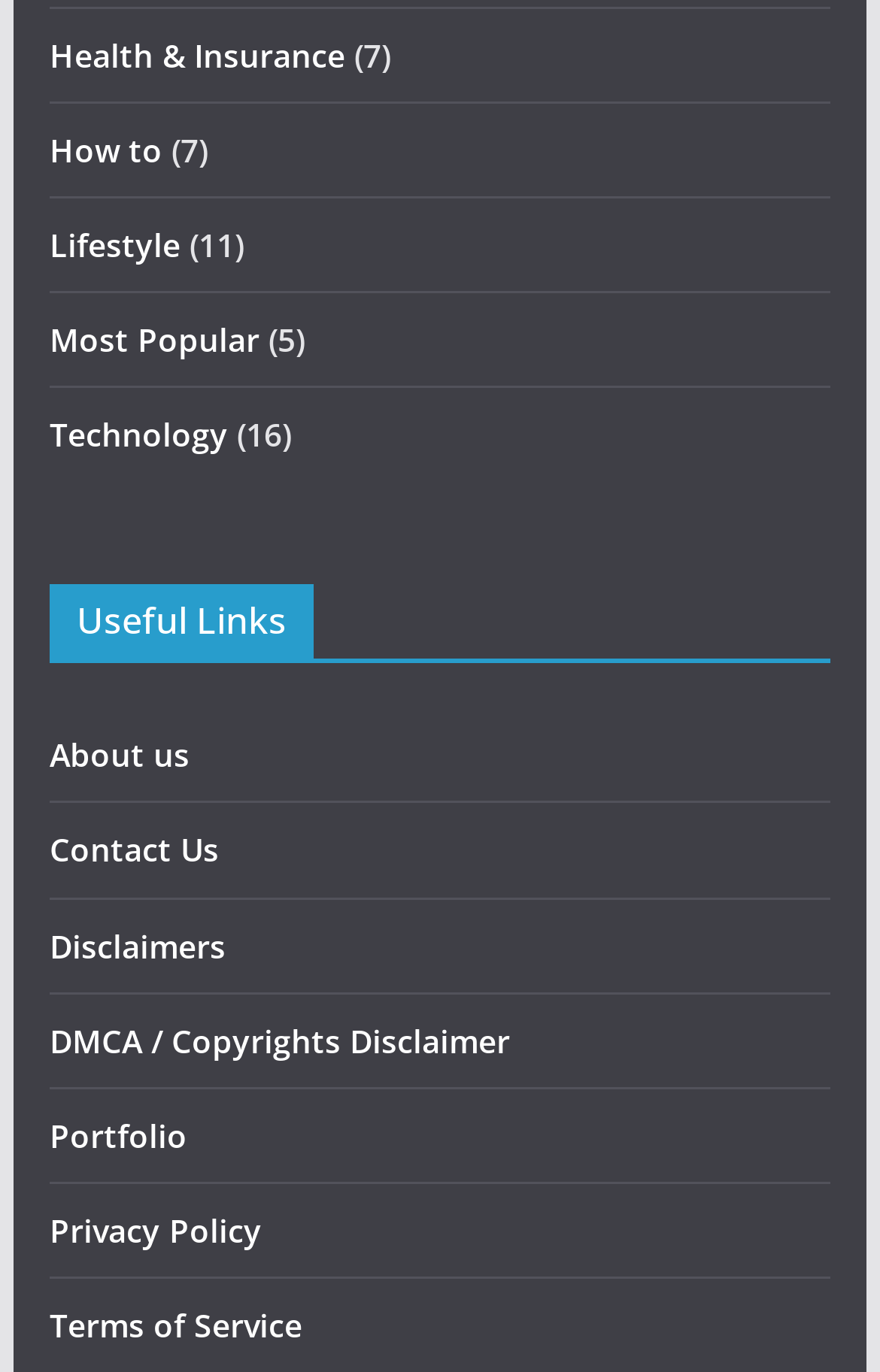Locate the bounding box coordinates of the area that needs to be clicked to fulfill the following instruction: "Go to How to". The coordinates should be in the format of four float numbers between 0 and 1, namely [left, top, right, bottom].

[0.056, 0.093, 0.184, 0.124]